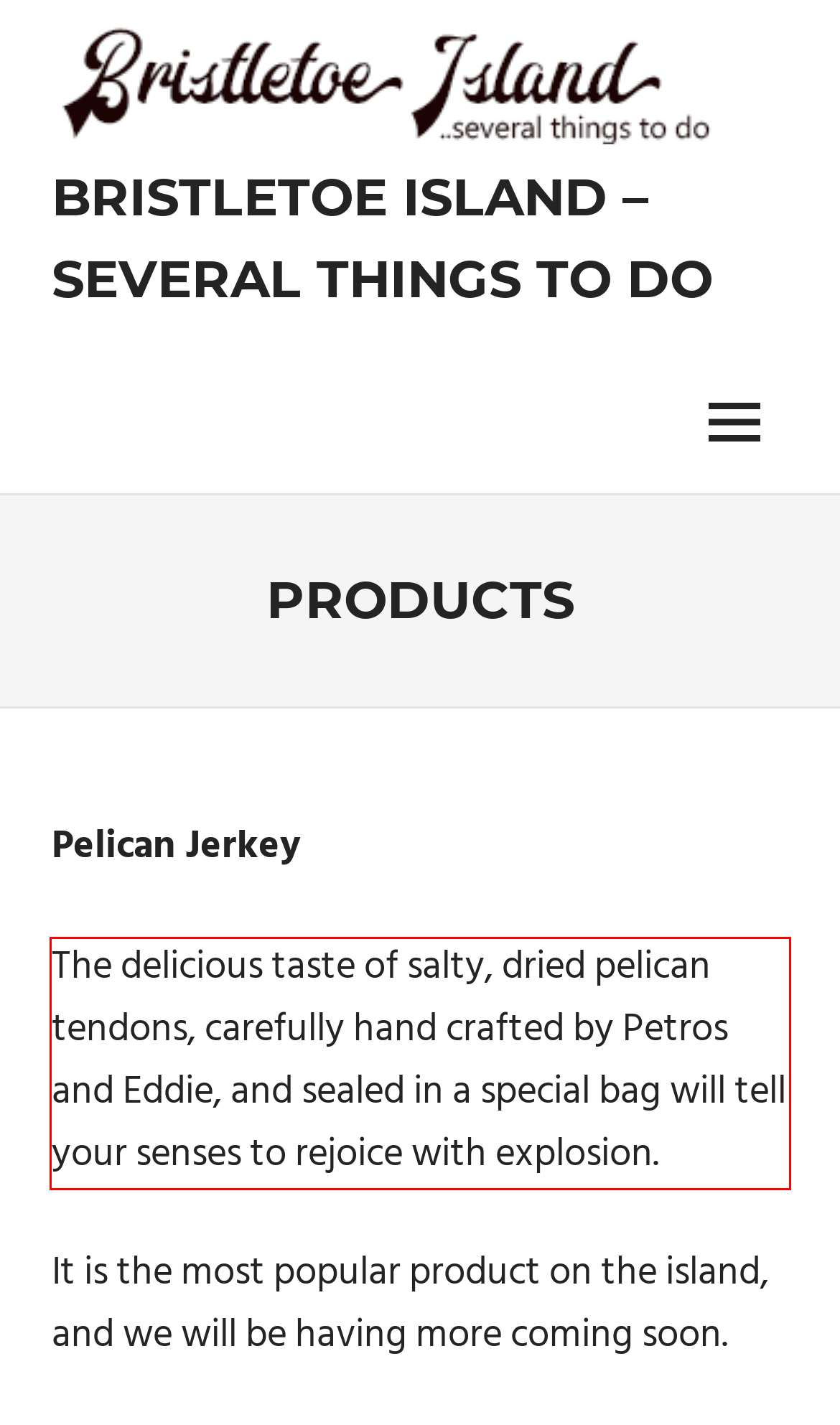You are provided with a screenshot of a webpage that includes a red bounding box. Extract and generate the text content found within the red bounding box.

The delicious taste of salty, dried pelican tendons, carefully hand crafted by Petros and Eddie, and sealed in a special bag will tell your senses to rejoice with explosion.